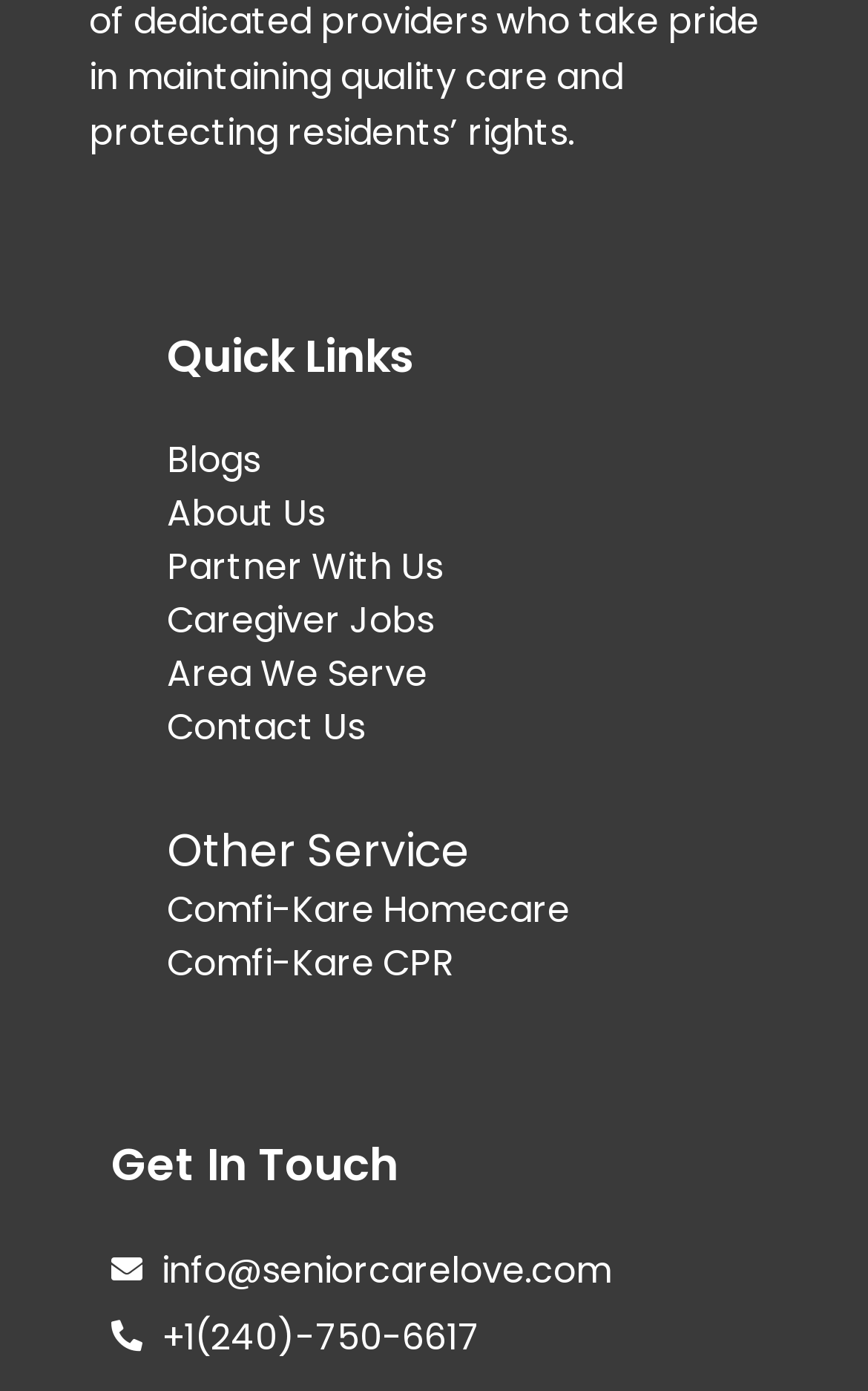Highlight the bounding box coordinates of the element you need to click to perform the following instruction: "Learn about the company."

[0.192, 0.35, 0.374, 0.387]